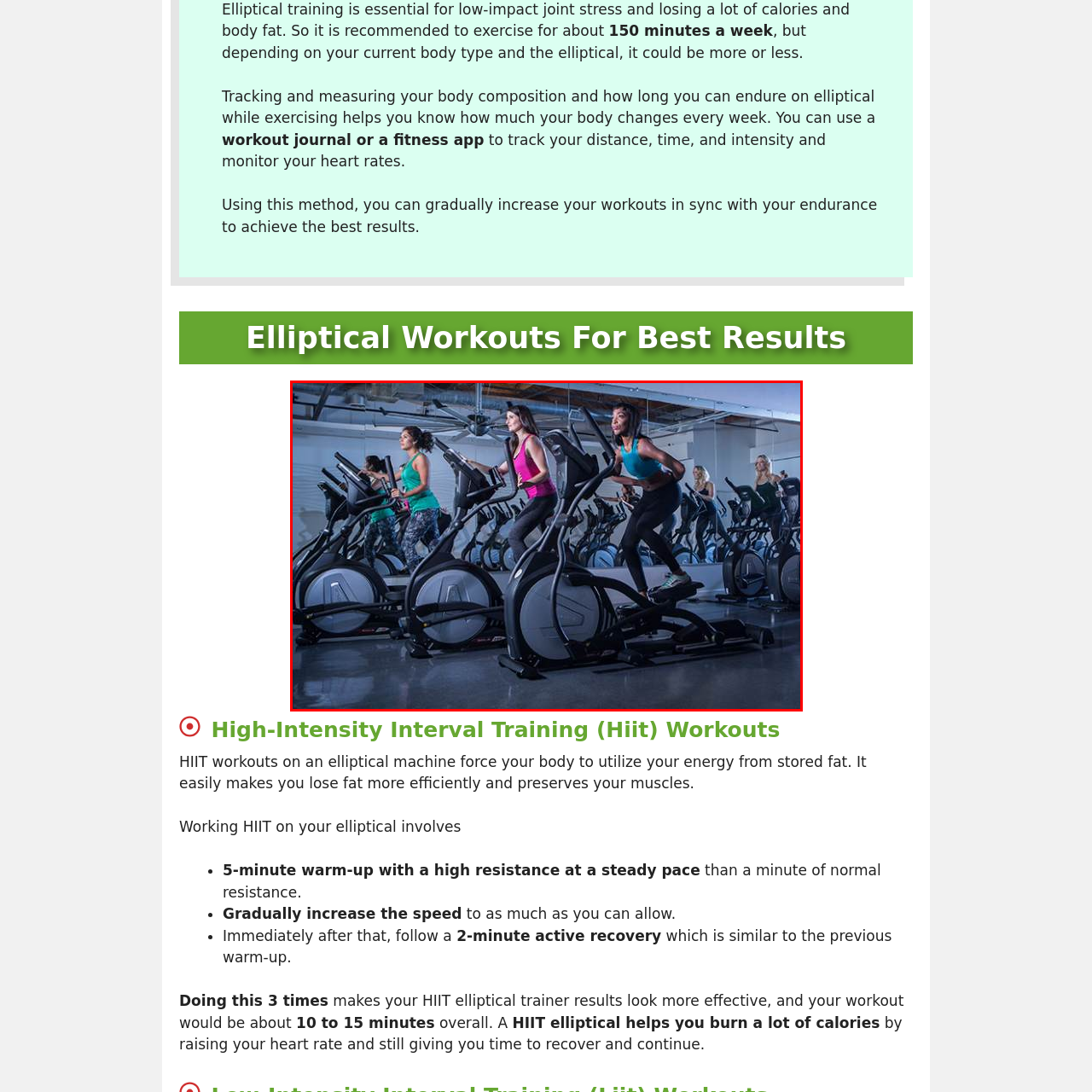What is the atmosphere of the fitness studio?  
Pay attention to the image within the red frame and give a detailed answer based on your observations from the image.

The atmosphere of the fitness studio is lively, as described in the caption. This is enhanced by the bright lighting and mirrors reflecting the determination and energy of the women, creating a vibrant and energetic environment.